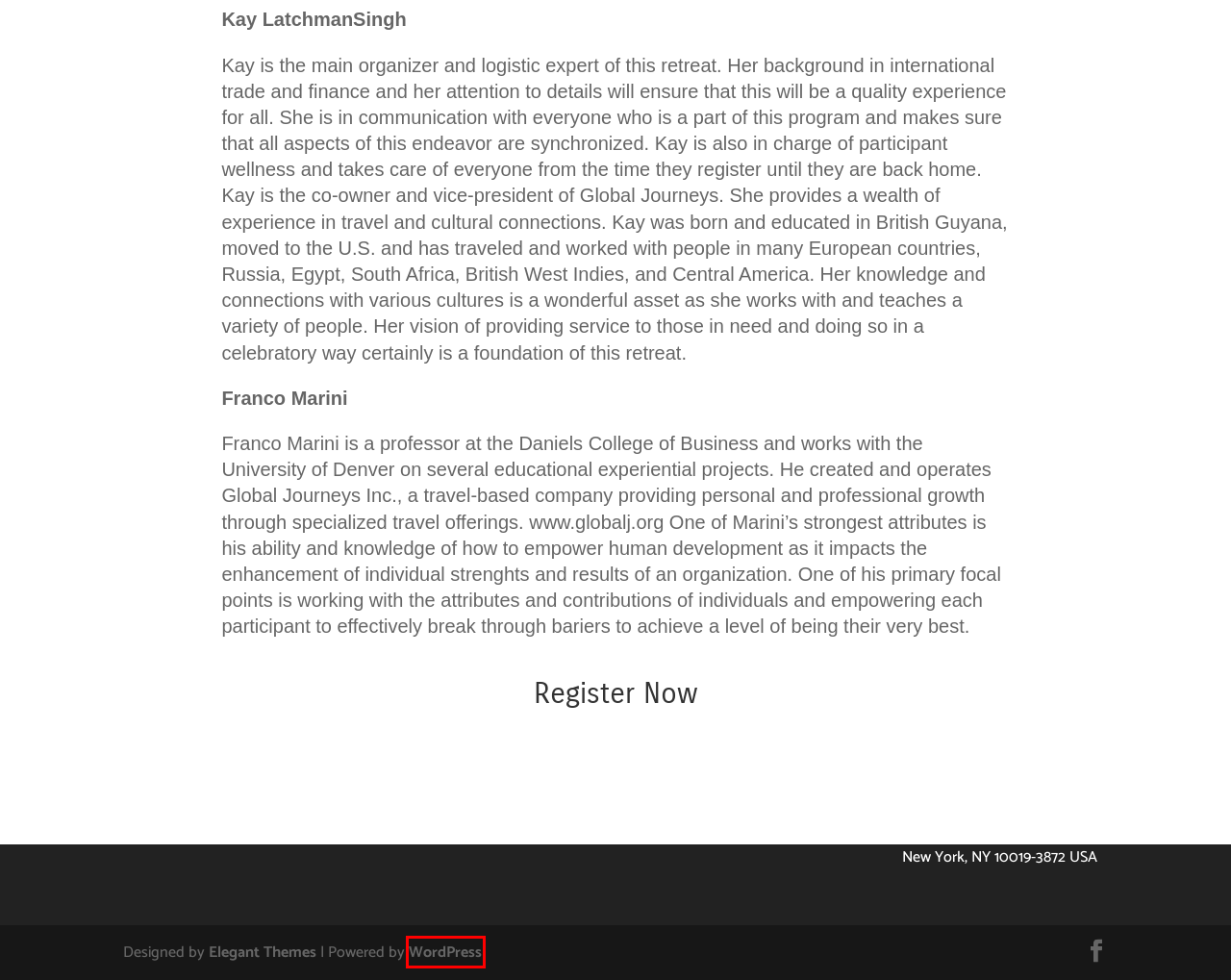You see a screenshot of a webpage with a red bounding box surrounding an element. Pick the webpage description that most accurately represents the new webpage after interacting with the element in the red bounding box. The options are:
A. The Heart of Wine, Getting There | Global Journeys
B. The Heart of Wine, Schedule | Global Journeys
C. About Us | Global Journeys
D. The Most Popular WordPress Themes In The World
E. The Heart of Wine, Register | Global Journeys
F. Global Journeys | empowering travel opportunities
G. Blog Tool, Publishing Platform, and CMS – WordPress.org
H. The Heart of Wine, Main | Global Journeys

G